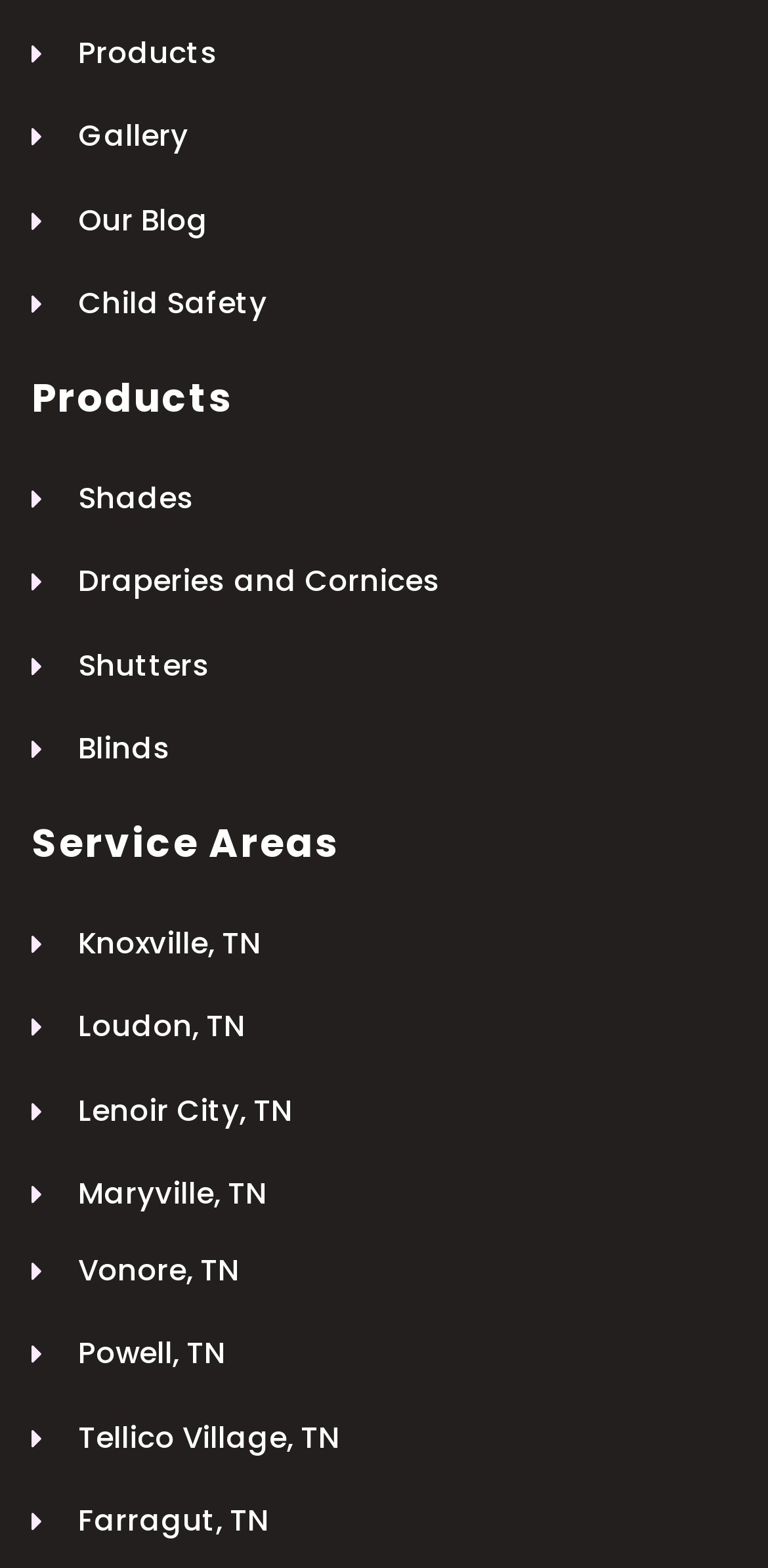Using the image as a reference, answer the following question in as much detail as possible:
What are the main product categories?

By examining the links under the 'Products' heading, I can see that the main product categories are Shades, Draperies and Cornices, Shutters, and Blinds.